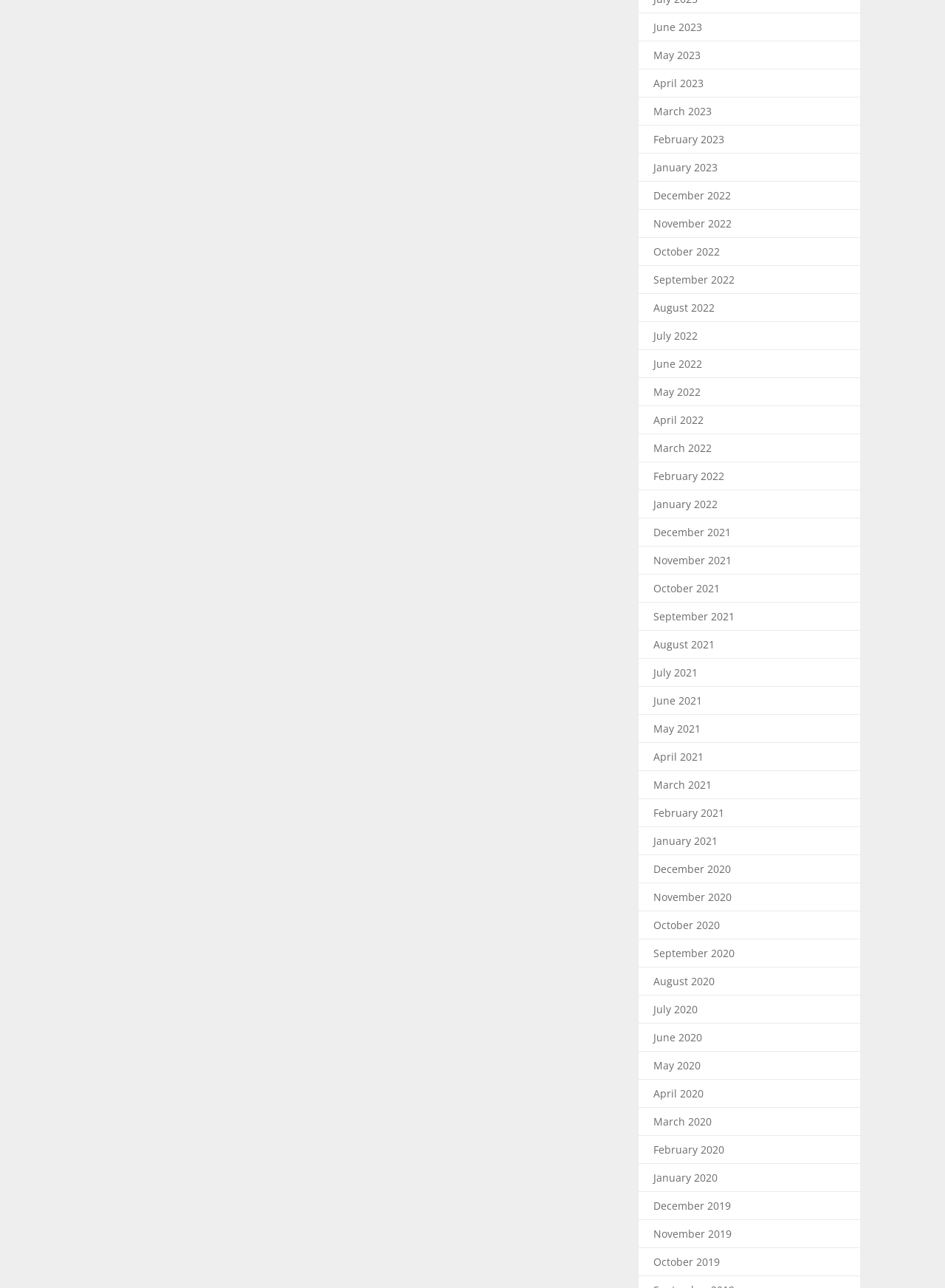Please identify the bounding box coordinates of the element on the webpage that should be clicked to follow this instruction: "view May 2022". The bounding box coordinates should be given as four float numbers between 0 and 1, formatted as [left, top, right, bottom].

[0.691, 0.298, 0.741, 0.309]